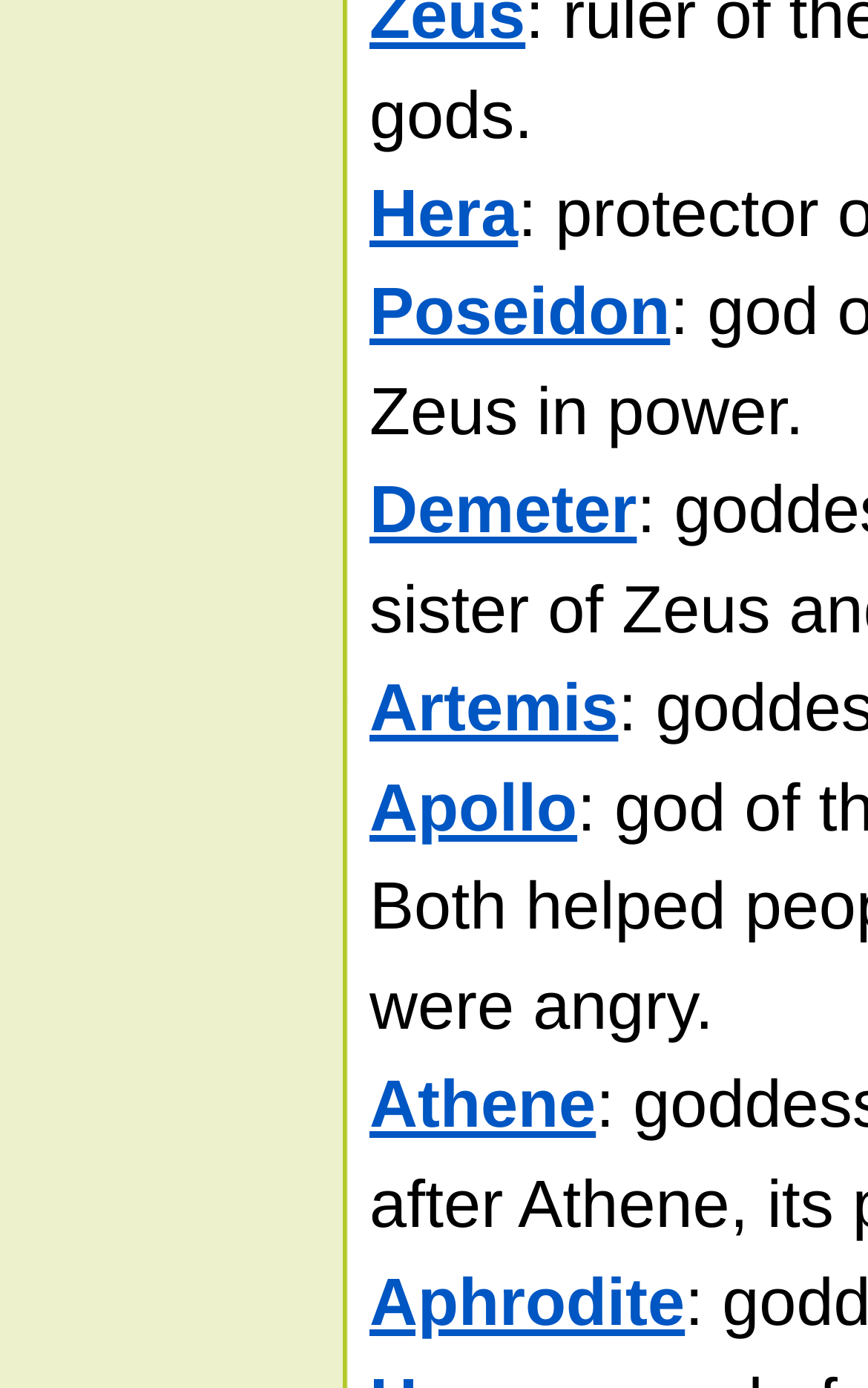What is the last god listed?
From the image, provide a succinct answer in one word or a short phrase.

Aphrodite